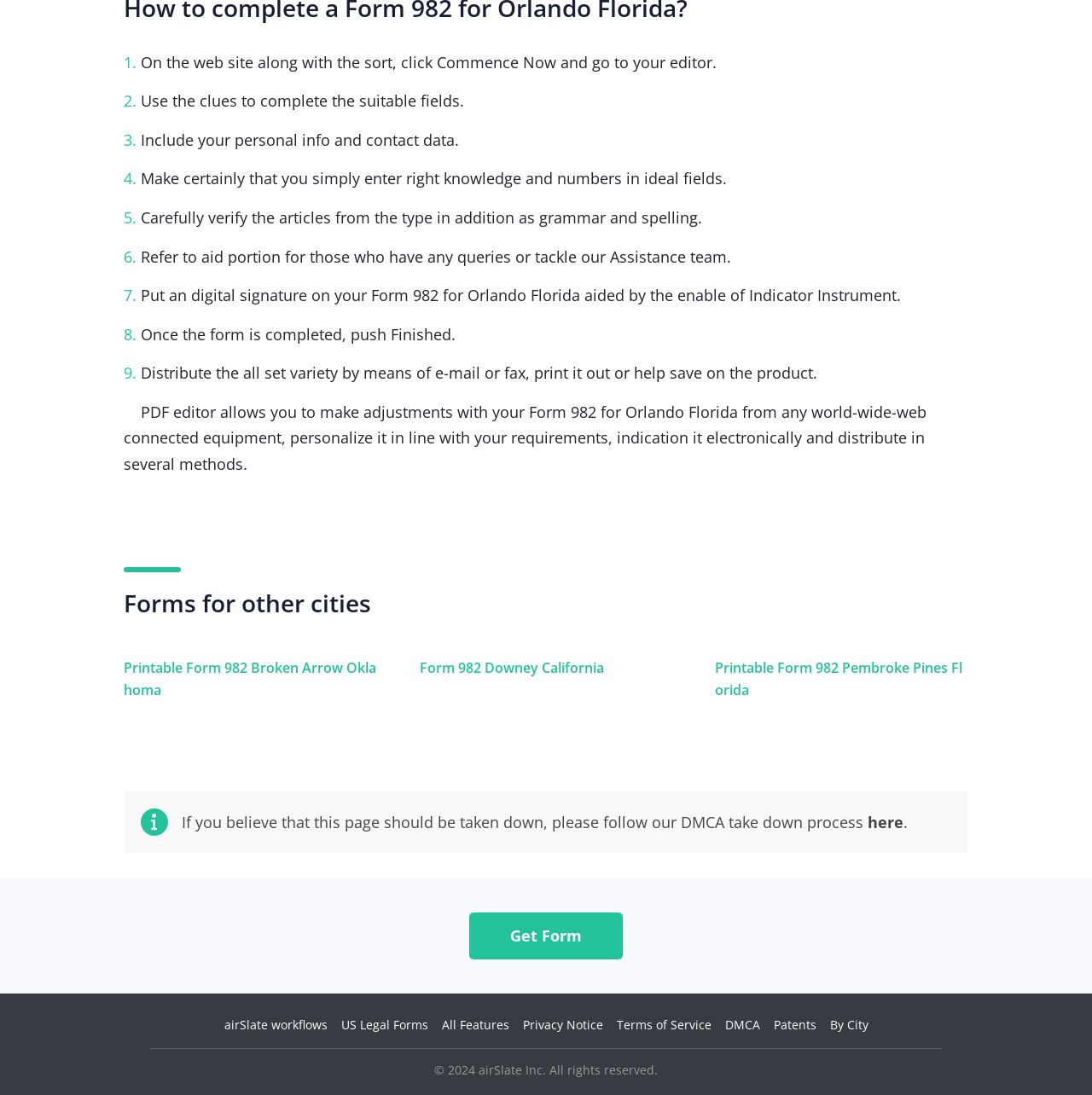What is the final step after completing the form?
From the details in the image, answer the question comprehensively.

Once the form is completed, you need to push the 'Finished' button to finalize the process.